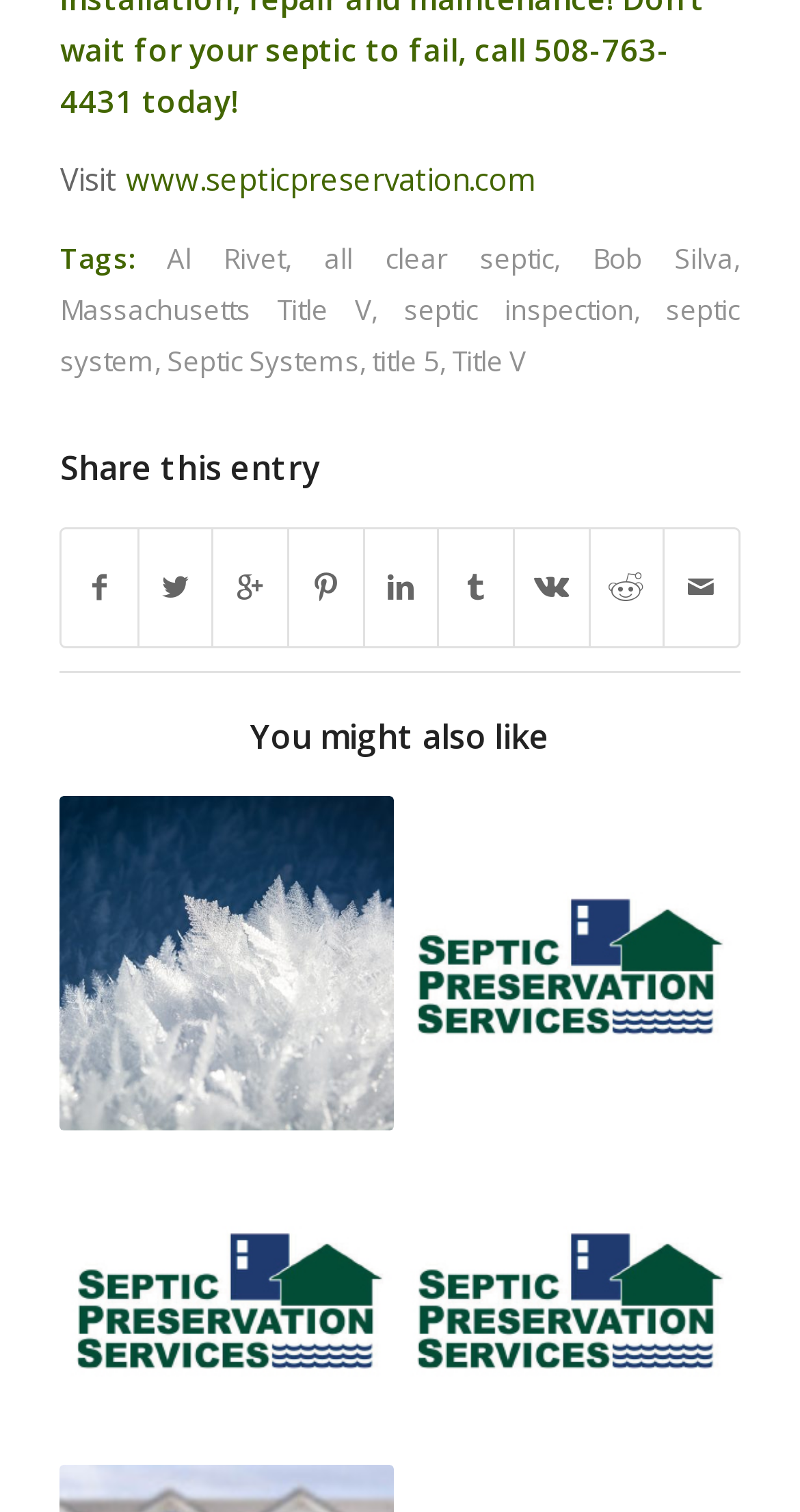Identify the bounding box coordinates of the section to be clicked to complete the task described by the following instruction: "View the article Cold Weather Creates Its Own Set Of Septic Problems". The coordinates should be four float numbers between 0 and 1, formatted as [left, top, right, bottom].

[0.075, 0.527, 0.492, 0.748]